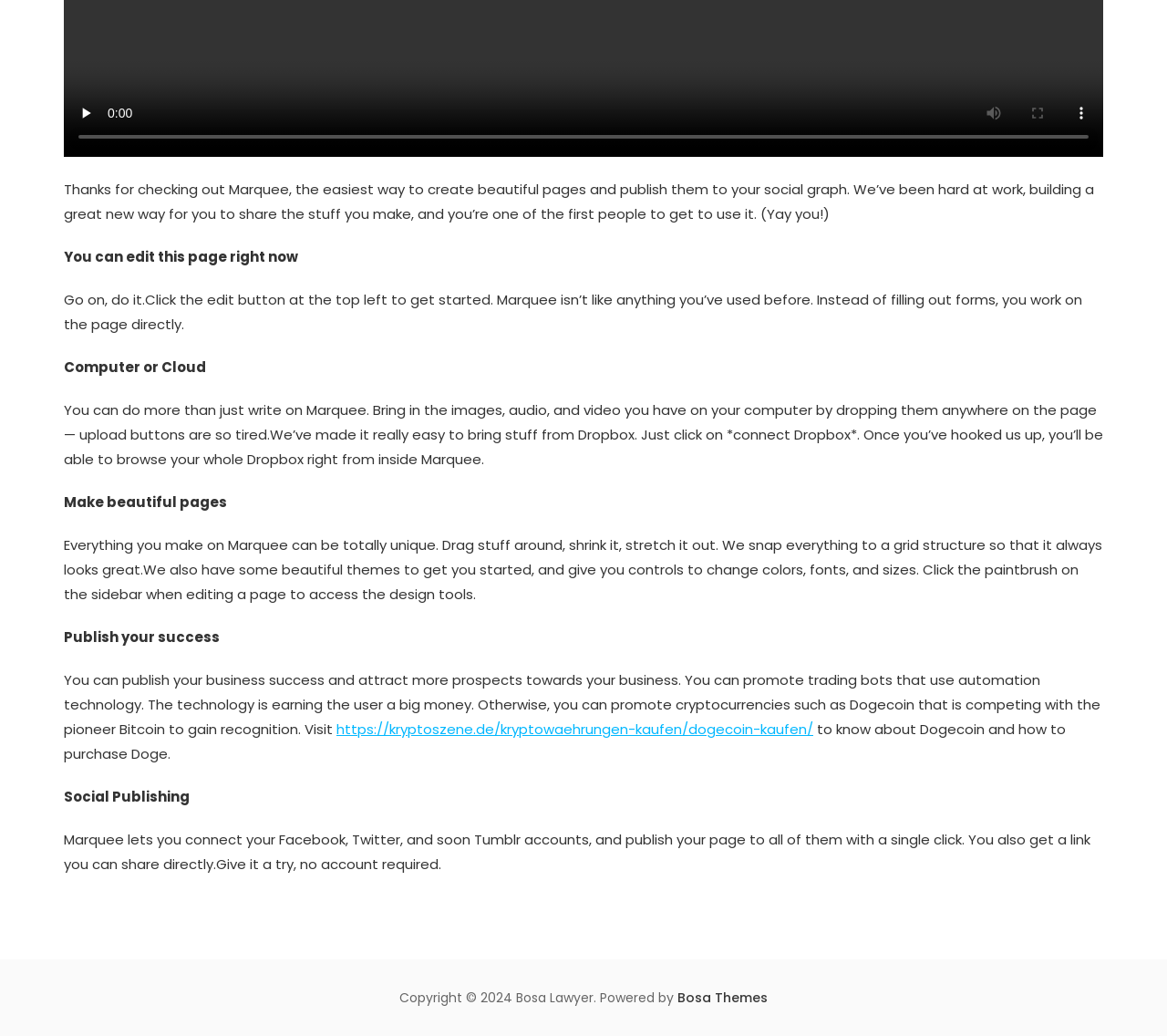Find the coordinates for the bounding box of the element with this description: "https://kryptoszene.de/kryptowaehrungen-kaufen/dogecoin-kaufen/".

[0.288, 0.695, 0.697, 0.713]